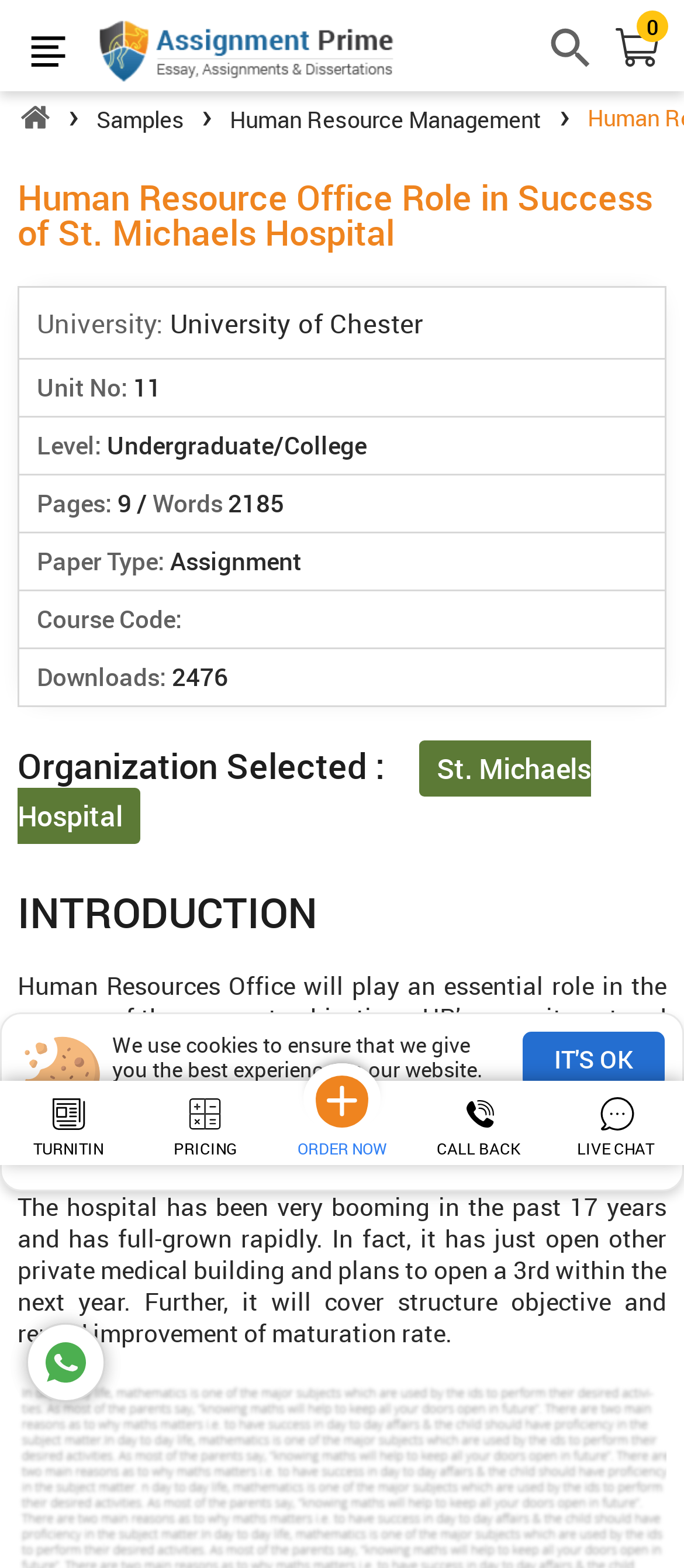Point out the bounding box coordinates of the section to click in order to follow this instruction: "Search for something".

[0.796, 0.027, 0.873, 0.051]